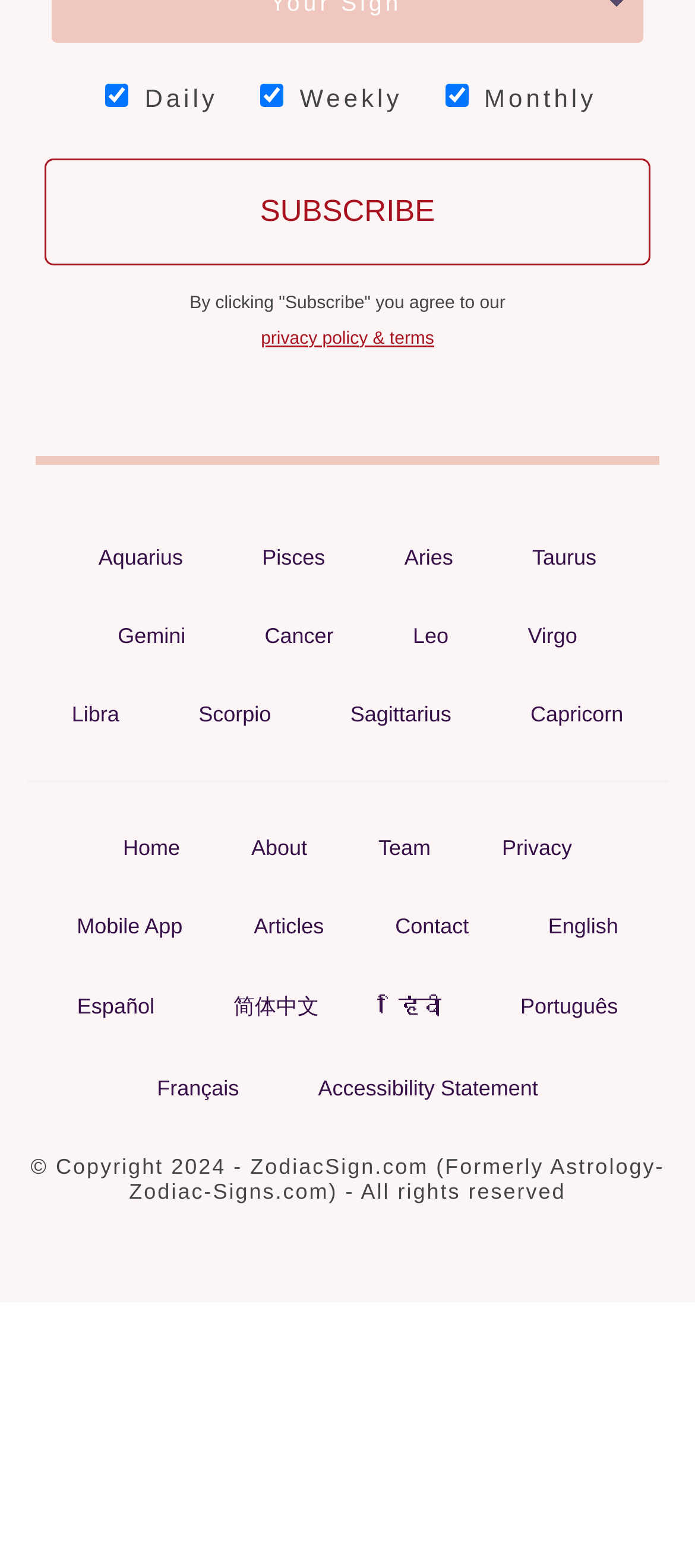Could you provide the bounding box coordinates for the portion of the screen to click to complete this instruction: "explore mace sprays"?

None